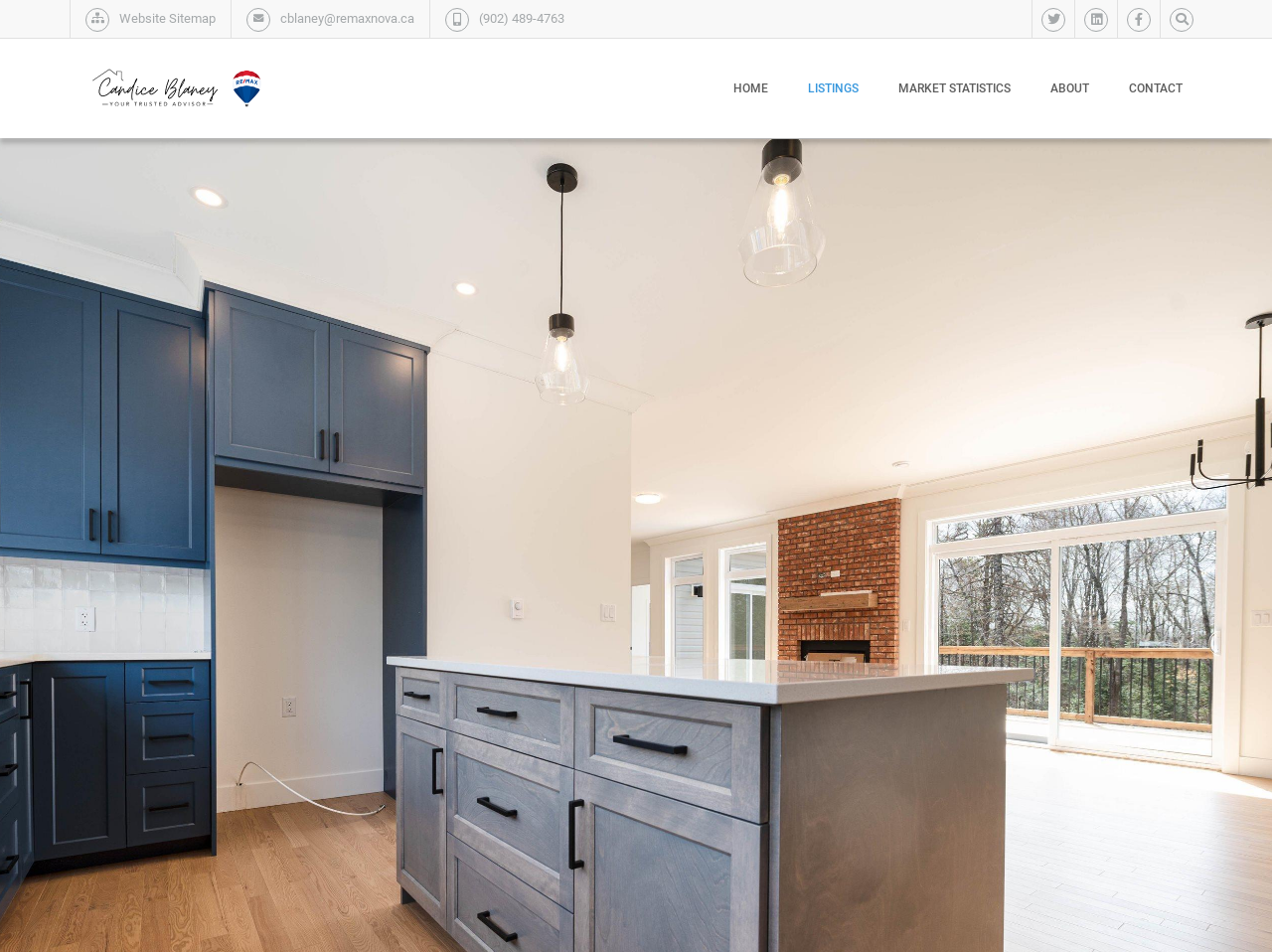What is the email address of the real estate agent?
Please provide a detailed answer to the question.

I found the email address by looking at the top navigation bar, where I saw the text 'cblaney@remaxnova.ca' next to the agent's phone number.